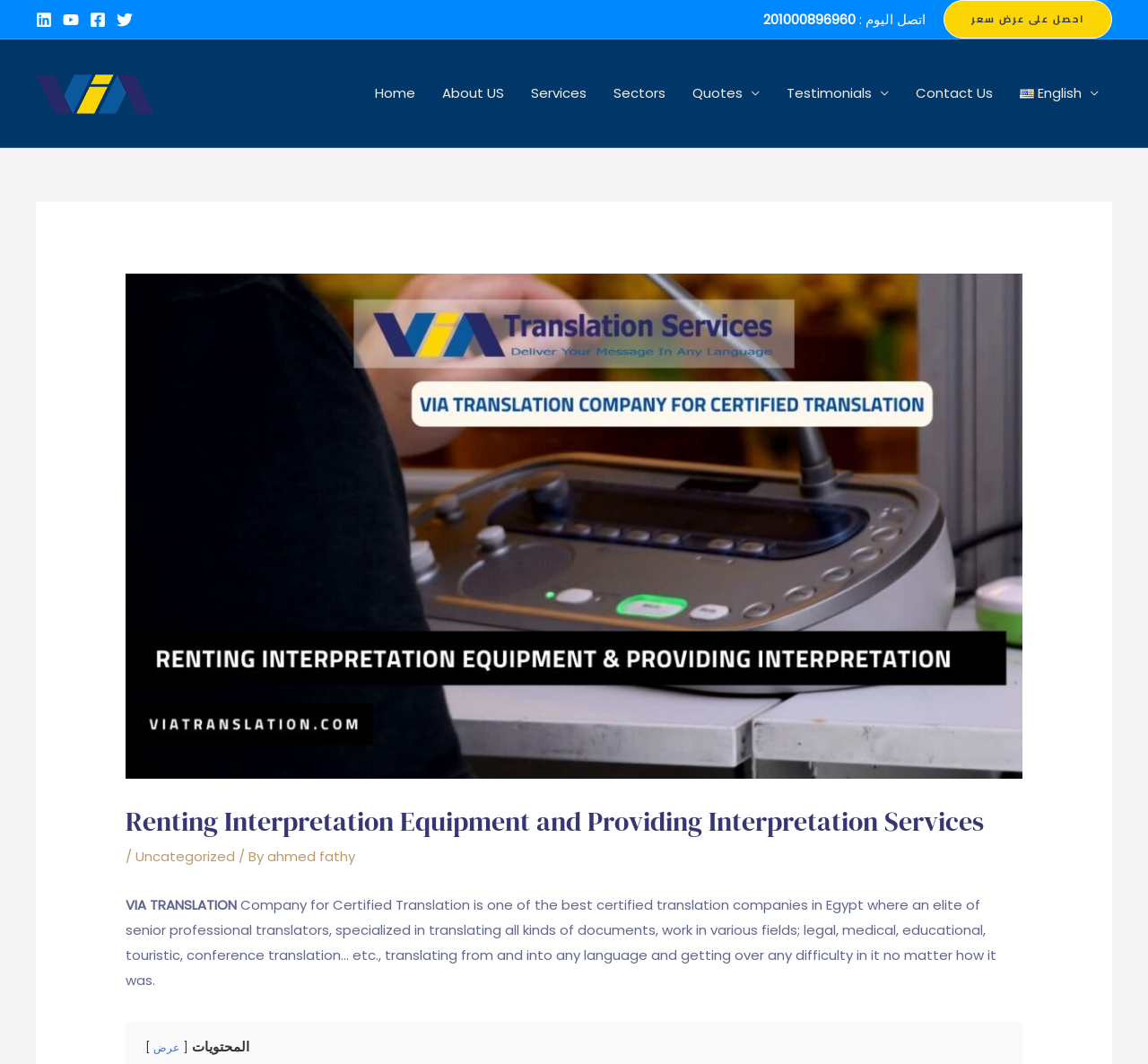Please find the bounding box coordinates of the element that must be clicked to perform the given instruction: "Navigate to the About US page". The coordinates should be four float numbers from 0 to 1, i.e., [left, top, right, bottom].

[0.373, 0.037, 0.45, 0.138]